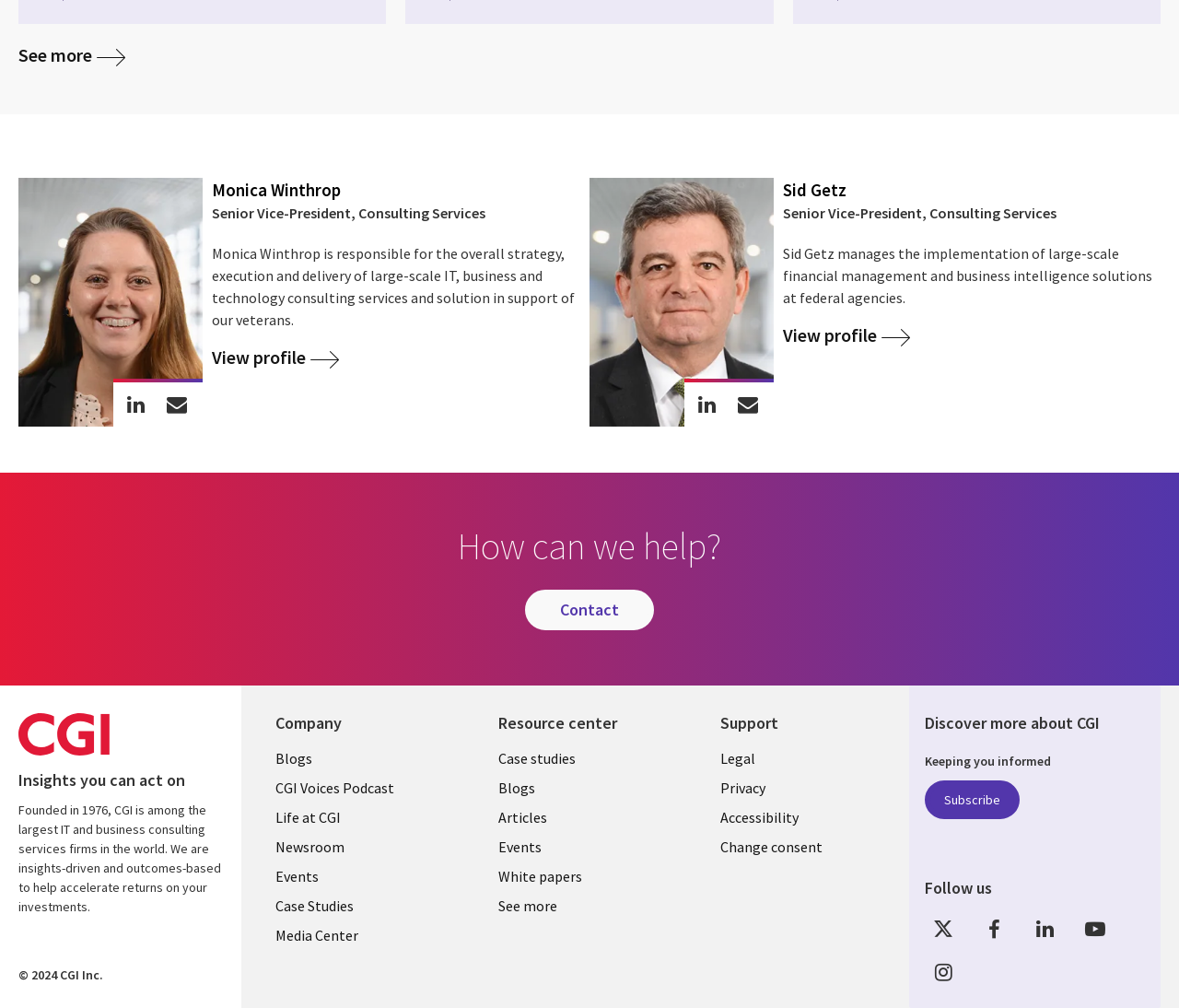Extract the bounding box coordinates for the HTML element that matches this description: "Life at CGI". The coordinates should be four float numbers between 0 and 1, i.e., [left, top, right, bottom].

[0.218, 0.796, 0.38, 0.825]